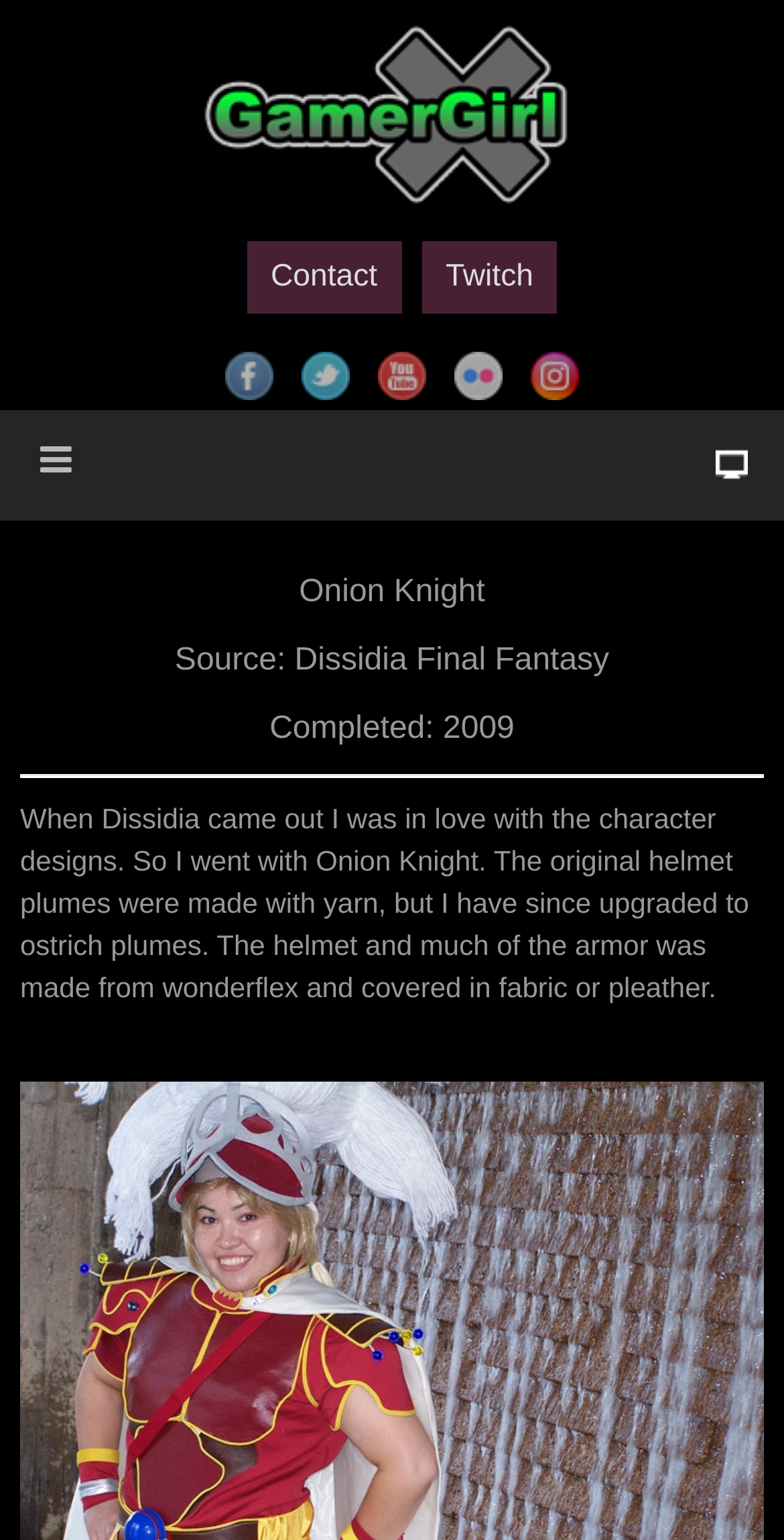Determine the coordinates of the bounding box for the clickable area needed to execute this instruction: "view Onion Knight cosplay details".

[0.381, 0.373, 0.619, 0.395]